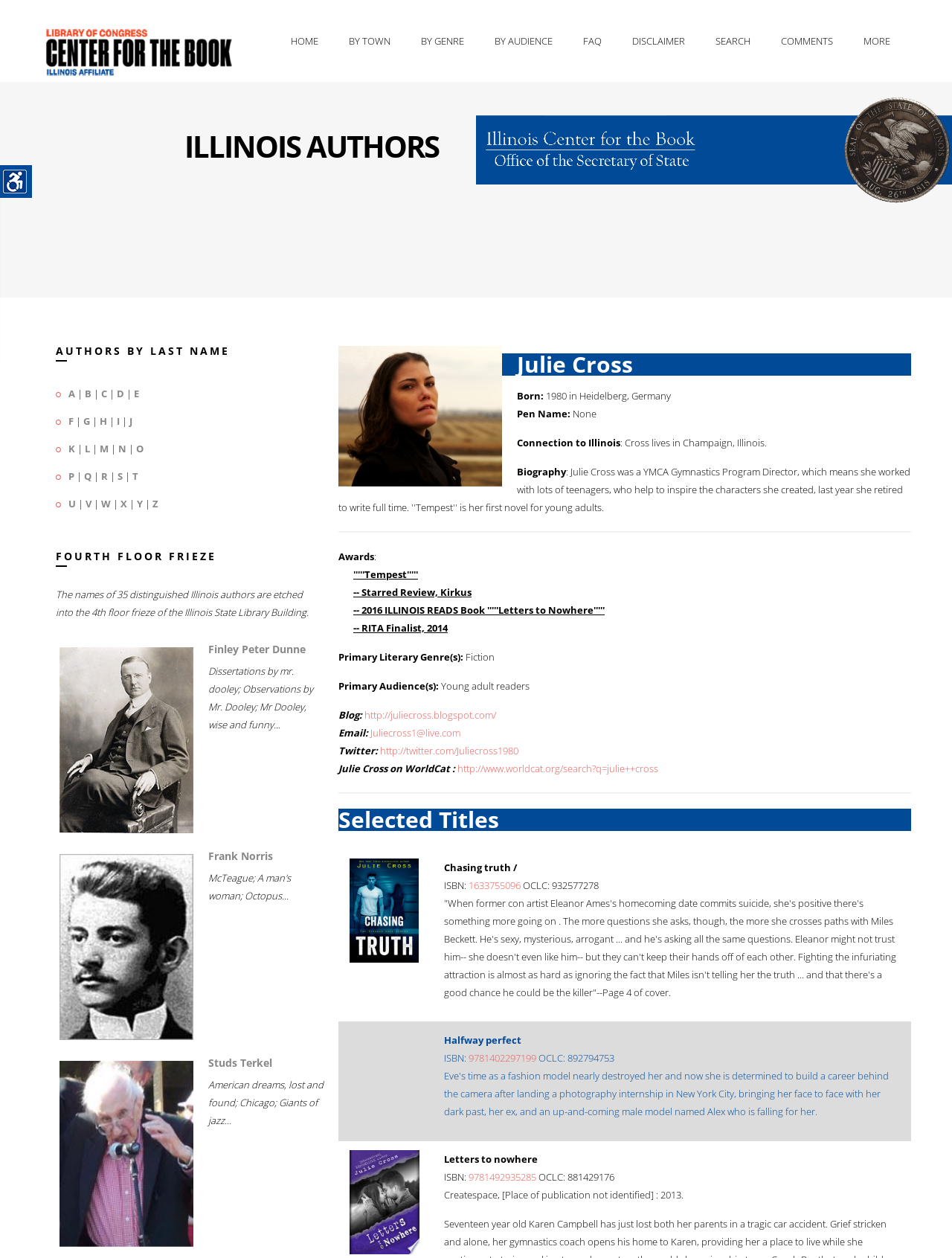Could you determine the bounding box coordinates of the clickable element to complete the instruction: "Read the biography of Julie Cross"? Provide the coordinates as four float numbers between 0 and 1, i.e., [left, top, right, bottom].

[0.543, 0.37, 0.595, 0.38]